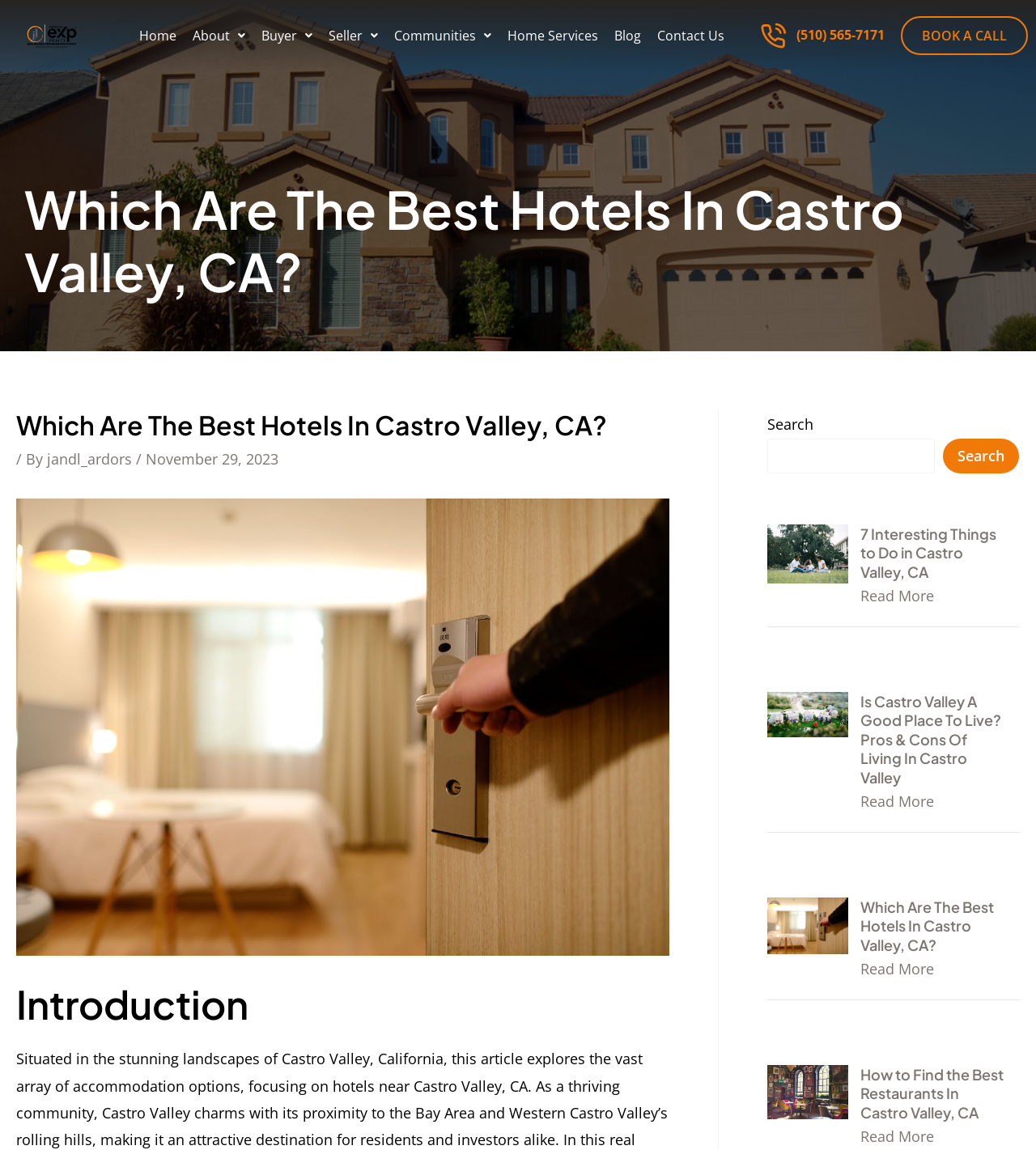Based on the image, please elaborate on the answer to the following question:
What is the purpose of the search box?

The search box is located in the top-right corner of the webpage, and it has a label 'Search' and a button with the same label. This suggests that the purpose of the search box is to allow users to search for specific content within the website.